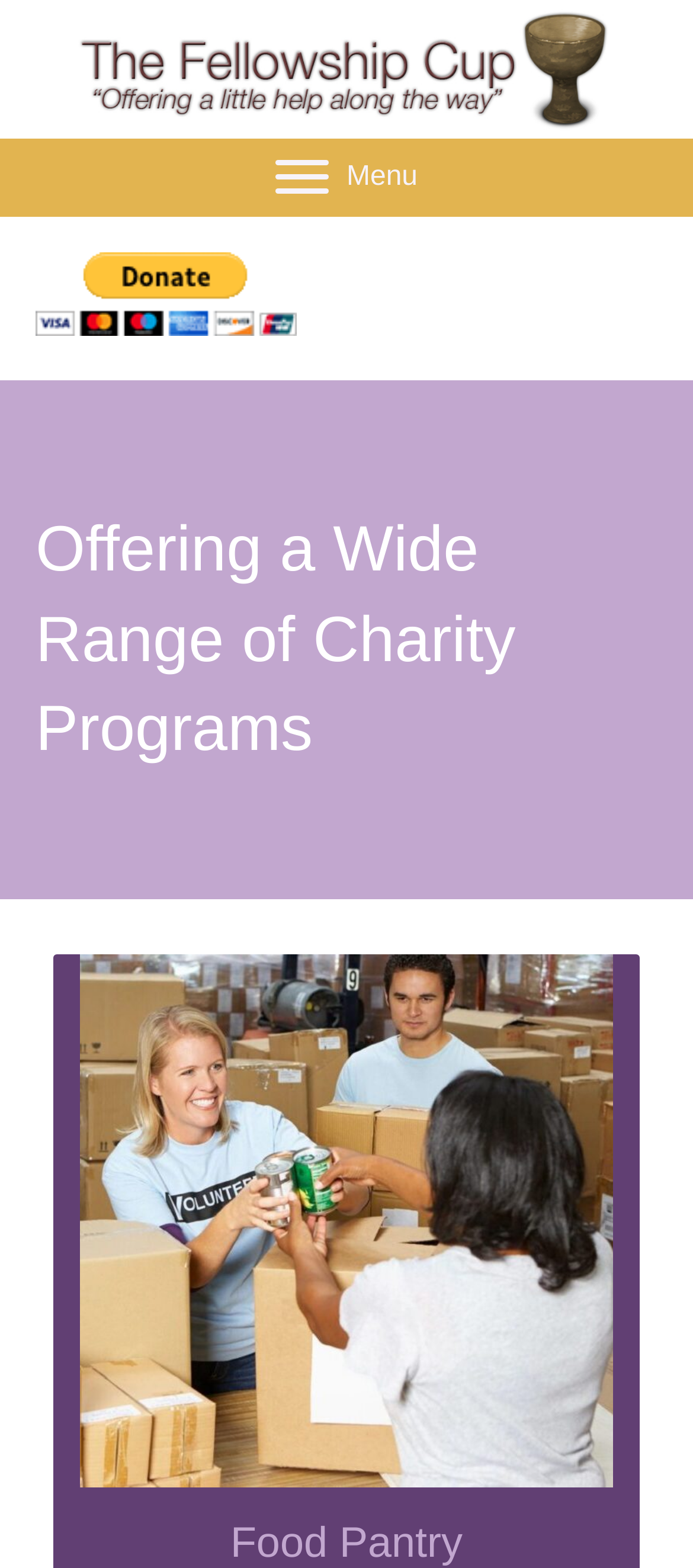Bounding box coordinates should be in the format (top-left x, top-left y, bottom-right x, bottom-right y) and all values should be floating point numbers between 0 and 1. Determine the bounding box coordinate for the UI element described as: CONTACT US

None